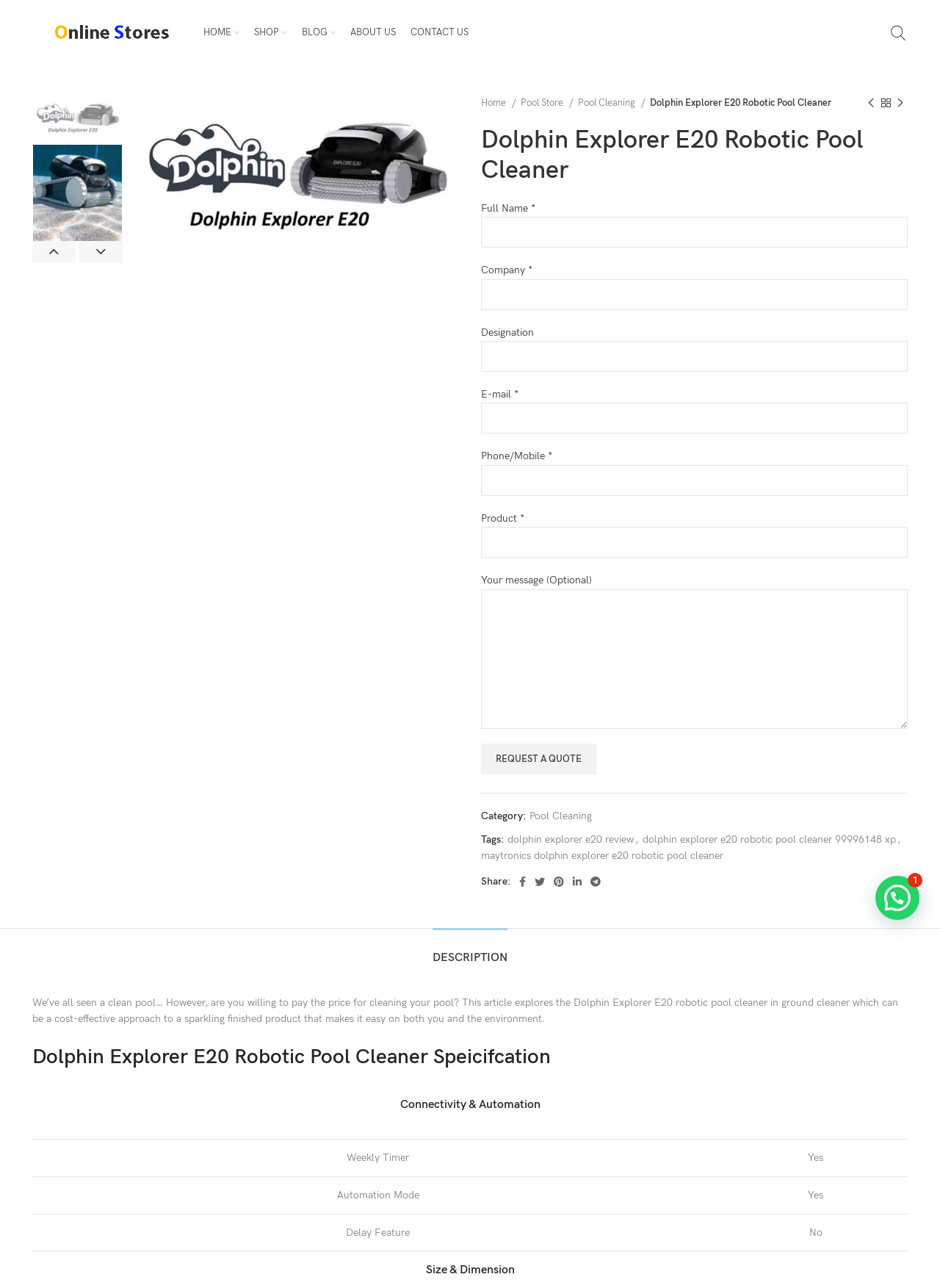From the screenshot, find the bounding box of the UI element matching this description: "parent_node: Share: aria-label="Twitter social link"". Supply the bounding box coordinates in the form [left, top, right, bottom], each a float between 0 and 1.

[0.564, 0.677, 0.584, 0.692]